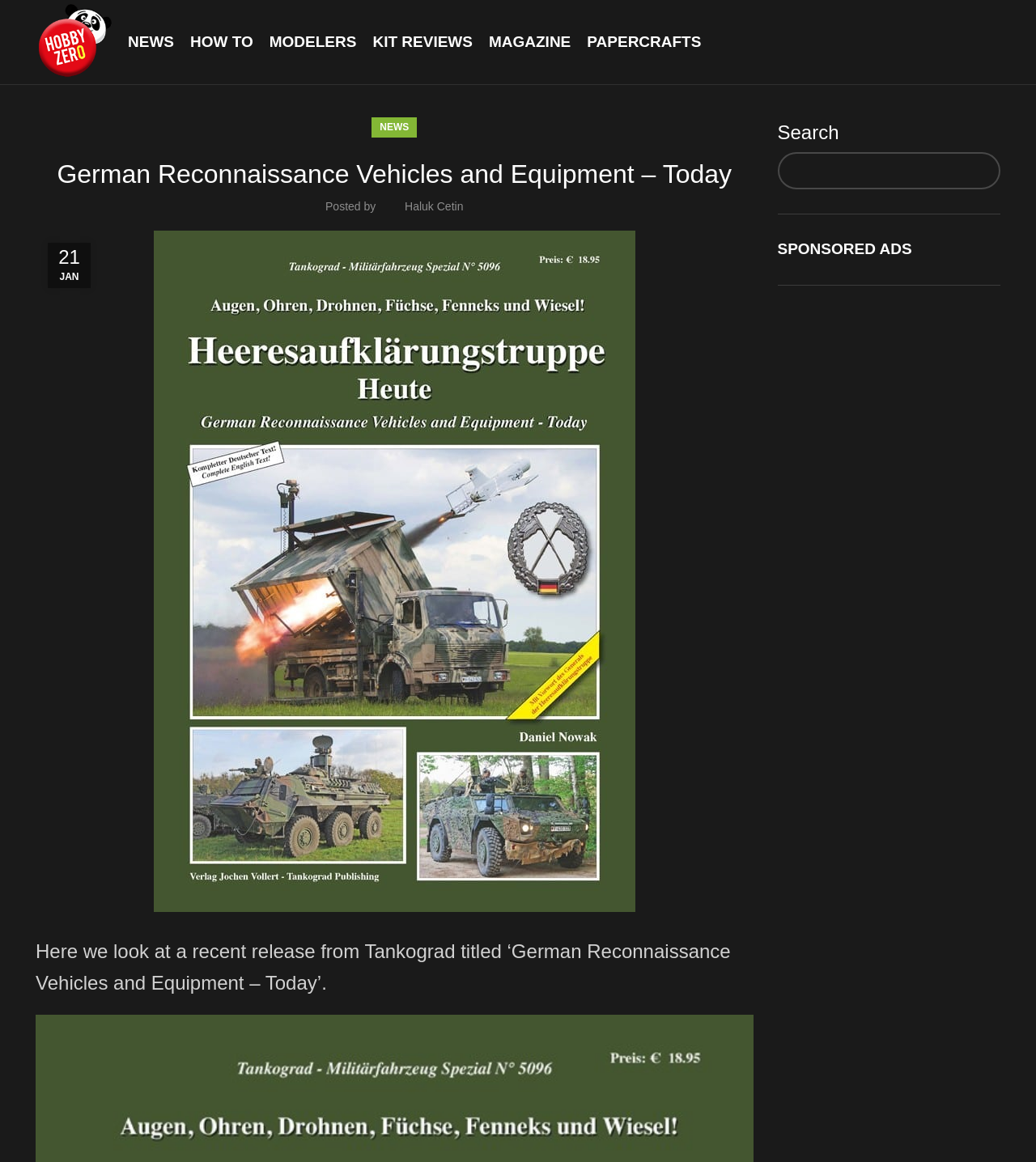Can you look at the image and give a comprehensive answer to the question:
Who is the author of the article?

The author of the article can be found below the title, where it says 'Posted by' followed by the author's name 'Haluk Cetin' in a link format.